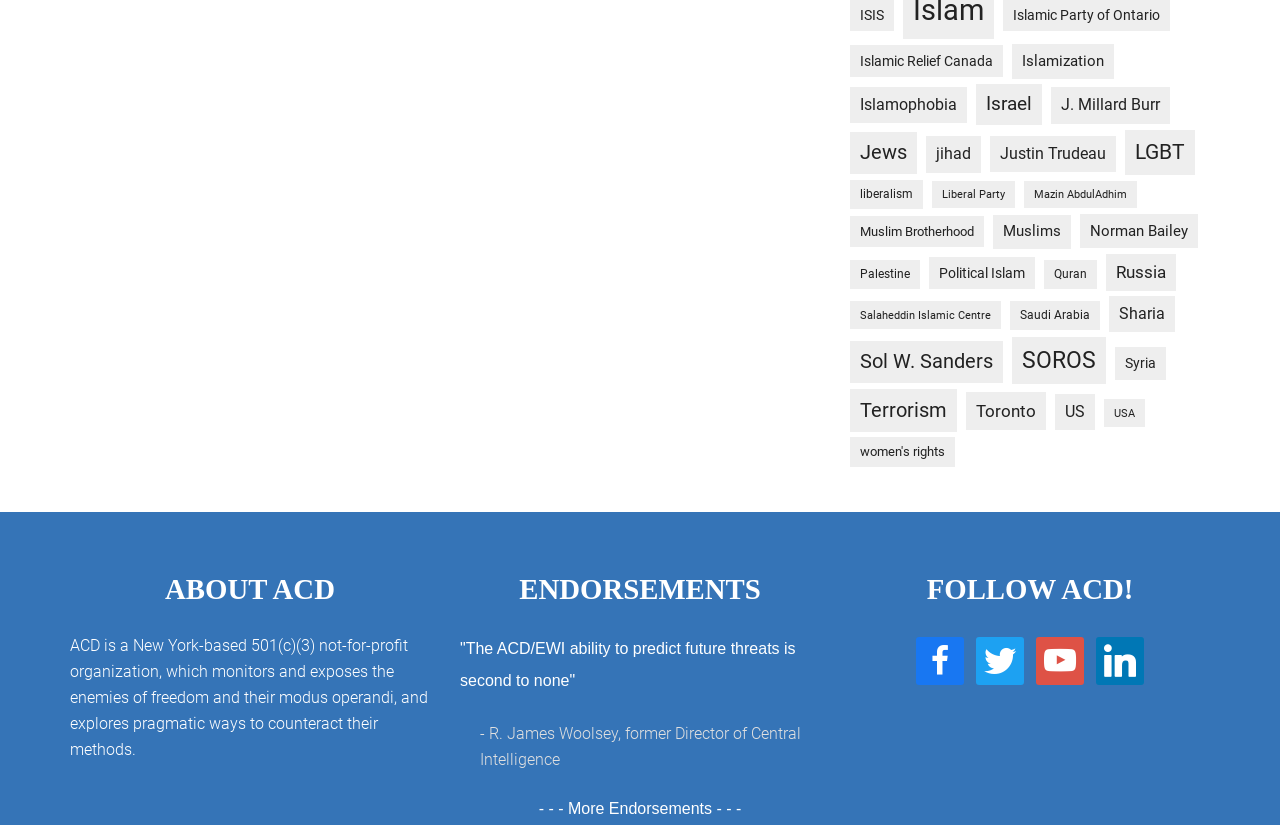What is the name of the organization?
Provide a detailed answer to the question using information from the image.

I found the heading 'ABOUT ACD' and the StaticText 'ACD is a New York-based 501(c)(3) not-for-profit organization...' which indicates that the name of the organization is ACD.